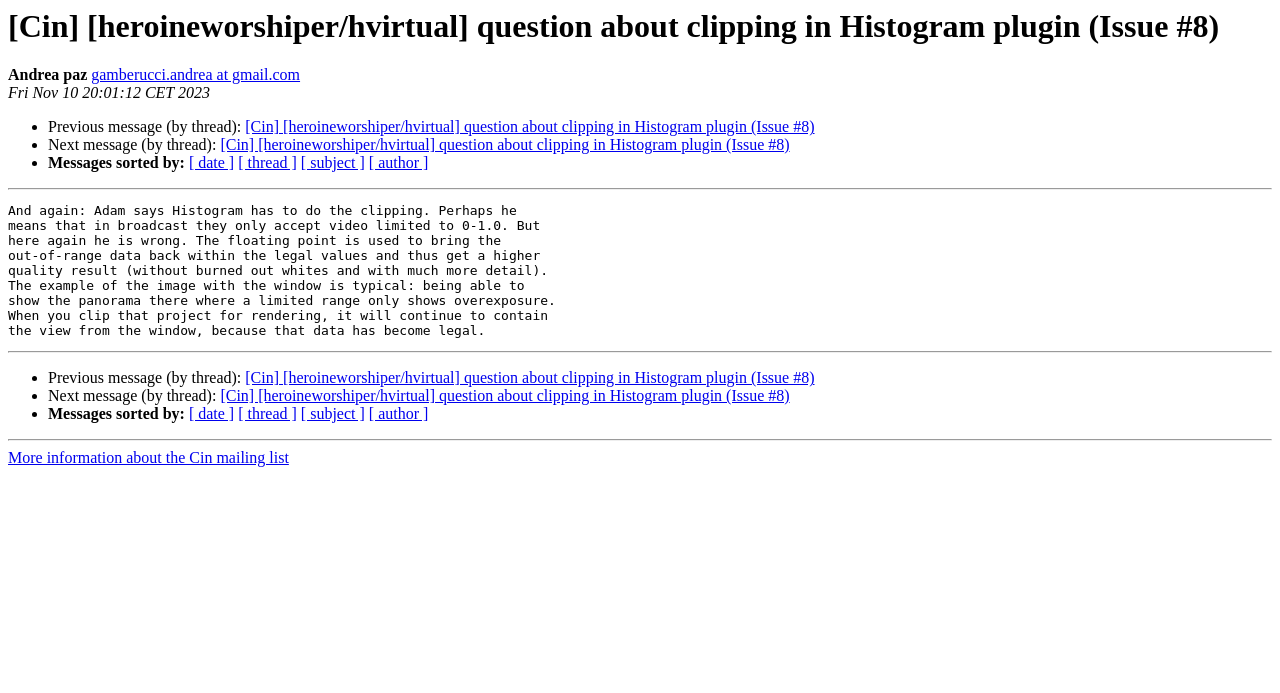Respond to the question with just a single word or phrase: 
Who is the author of the message?

Andrea paz